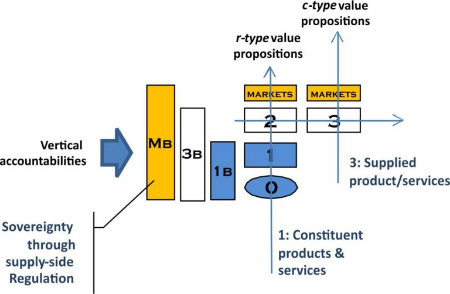Respond with a single word or phrase to the following question:
What are the two types of value propositions?

r-type and c-type